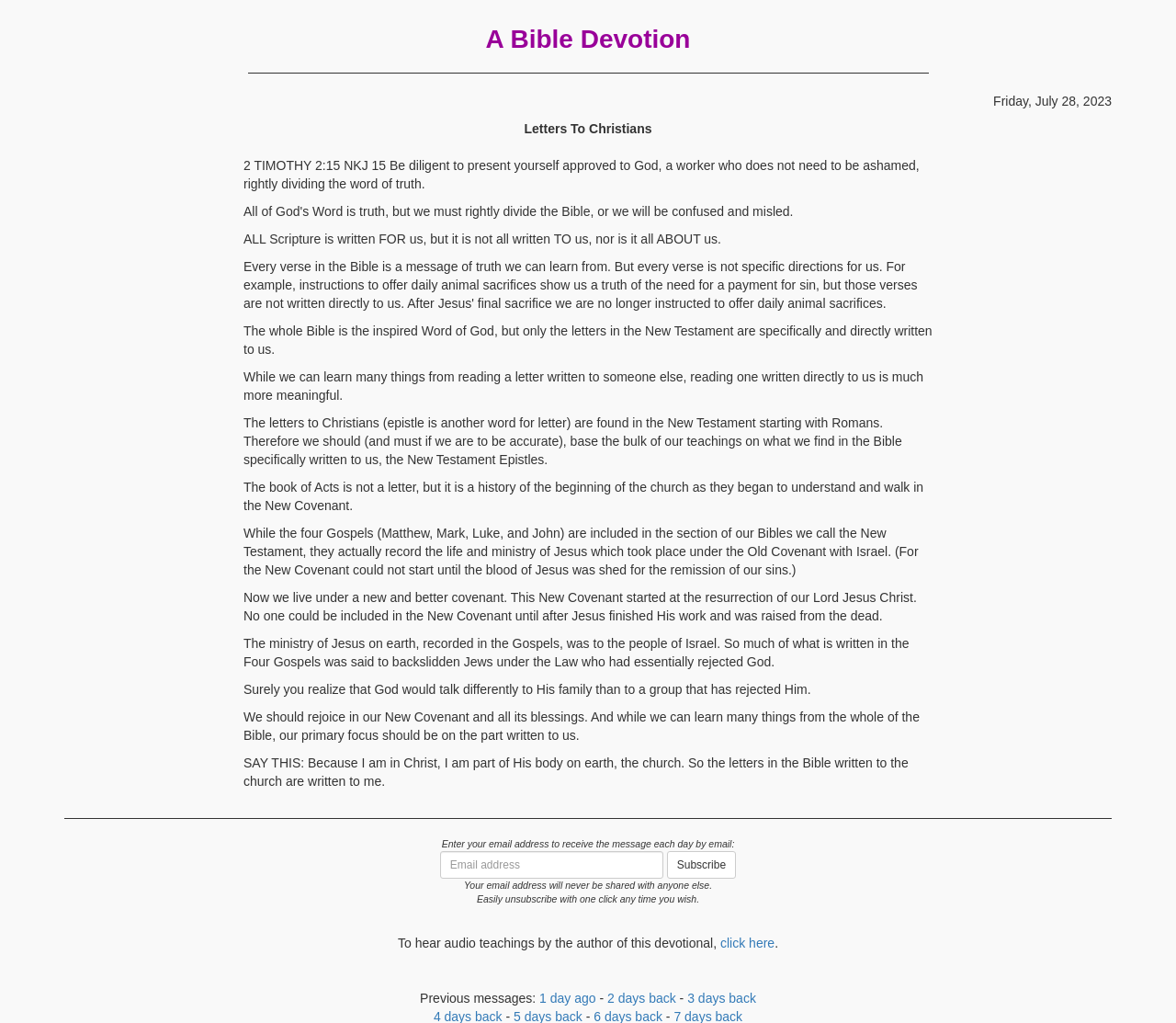Analyze the image and deliver a detailed answer to the question: What is the main topic of the devotion?

I determined the main topic of the devotion by analyzing the content of the StaticText elements and finding that they are all related to the theme of 'Letters to Christians', which is also the title of the webpage.